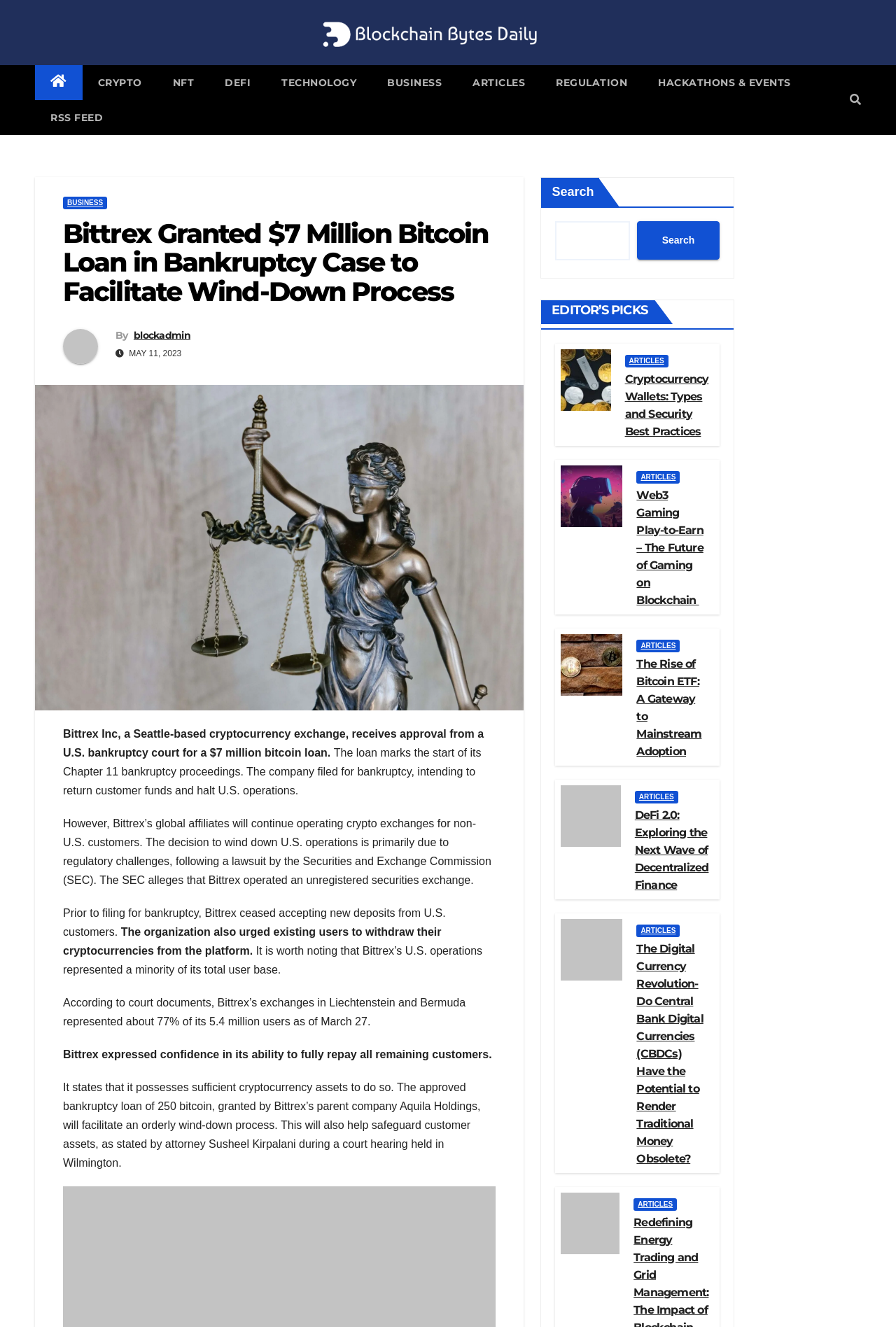Provide the bounding box coordinates for the UI element described in this sentence: "Click to enlarge". The coordinates should be four float values between 0 and 1, i.e., [left, top, right, bottom].

None